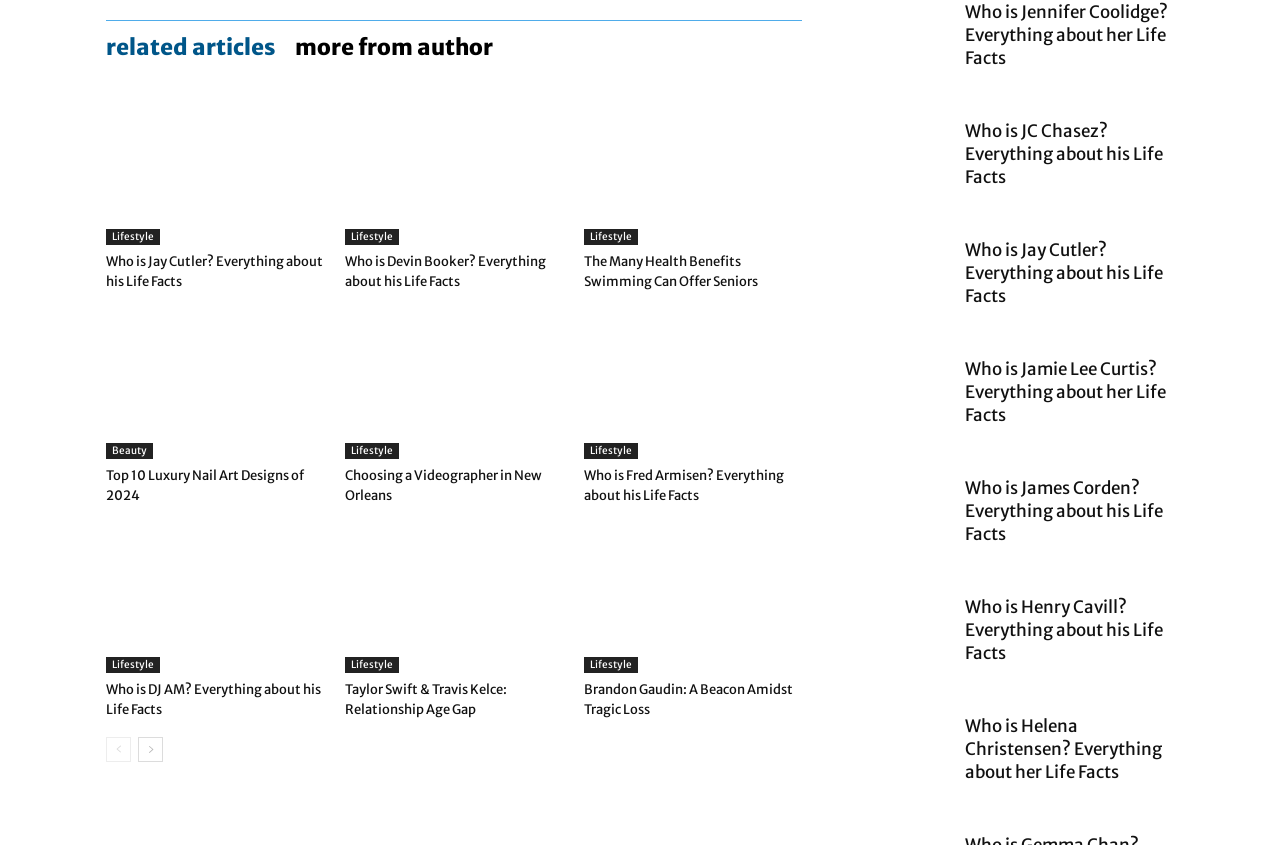How many links are there on this webpage?
Using the image, answer in one word or phrase.

30